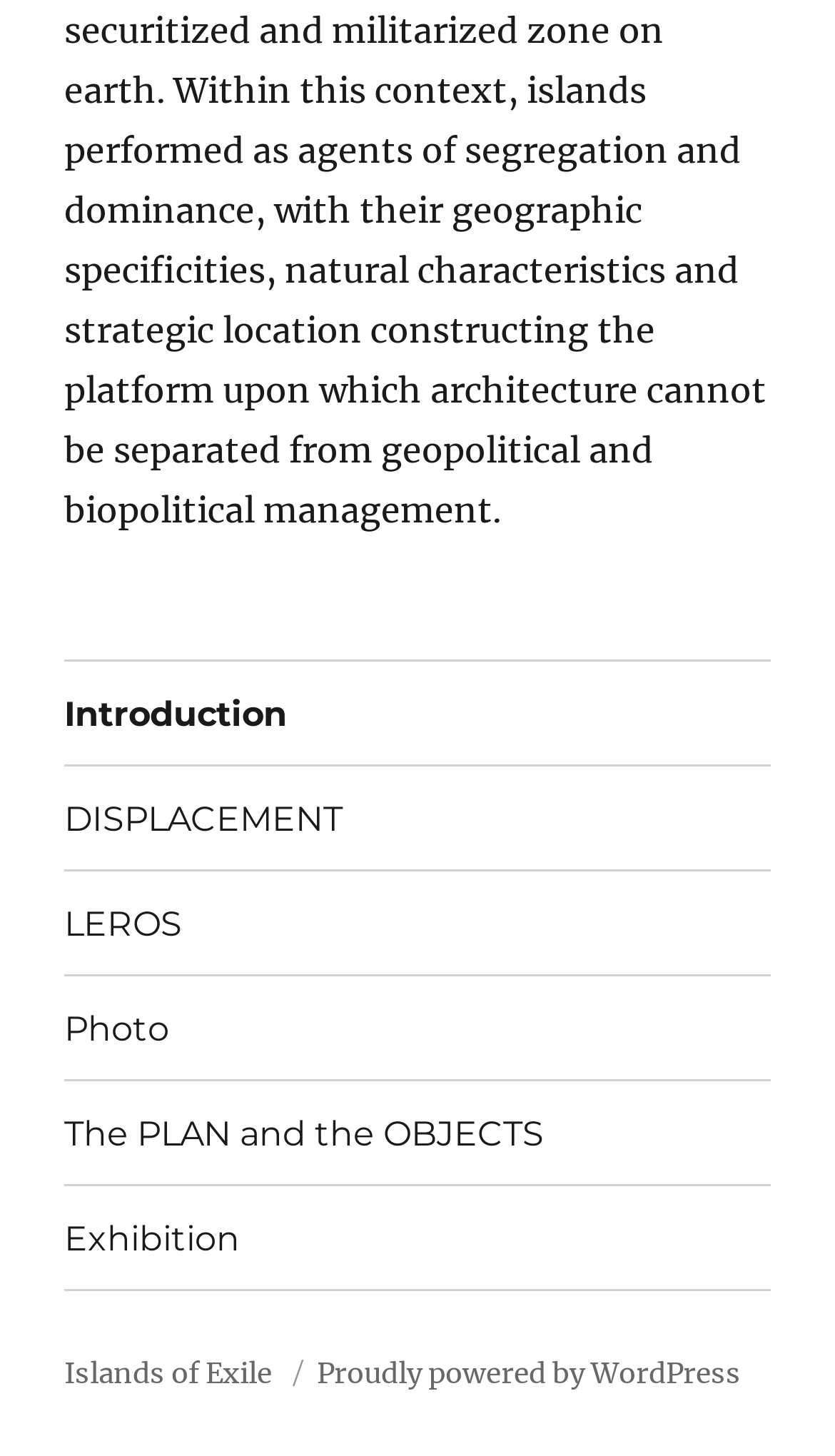Please locate the bounding box coordinates of the element that should be clicked to achieve the given instruction: "go to LEROS page".

[0.077, 0.599, 0.923, 0.669]